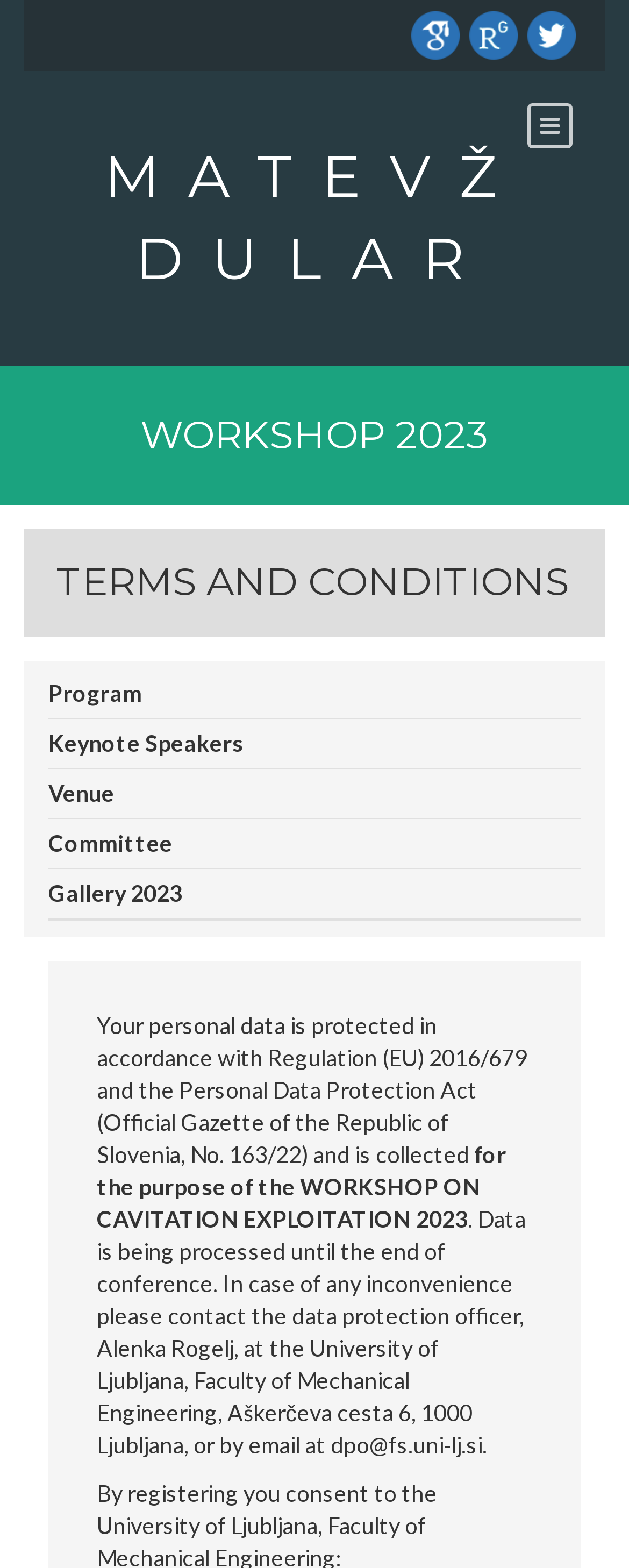Answer the following inquiry with a single word or phrase:
What is the name of the faculty where the data protection officer works?

Faculty of Mechanical Engineering